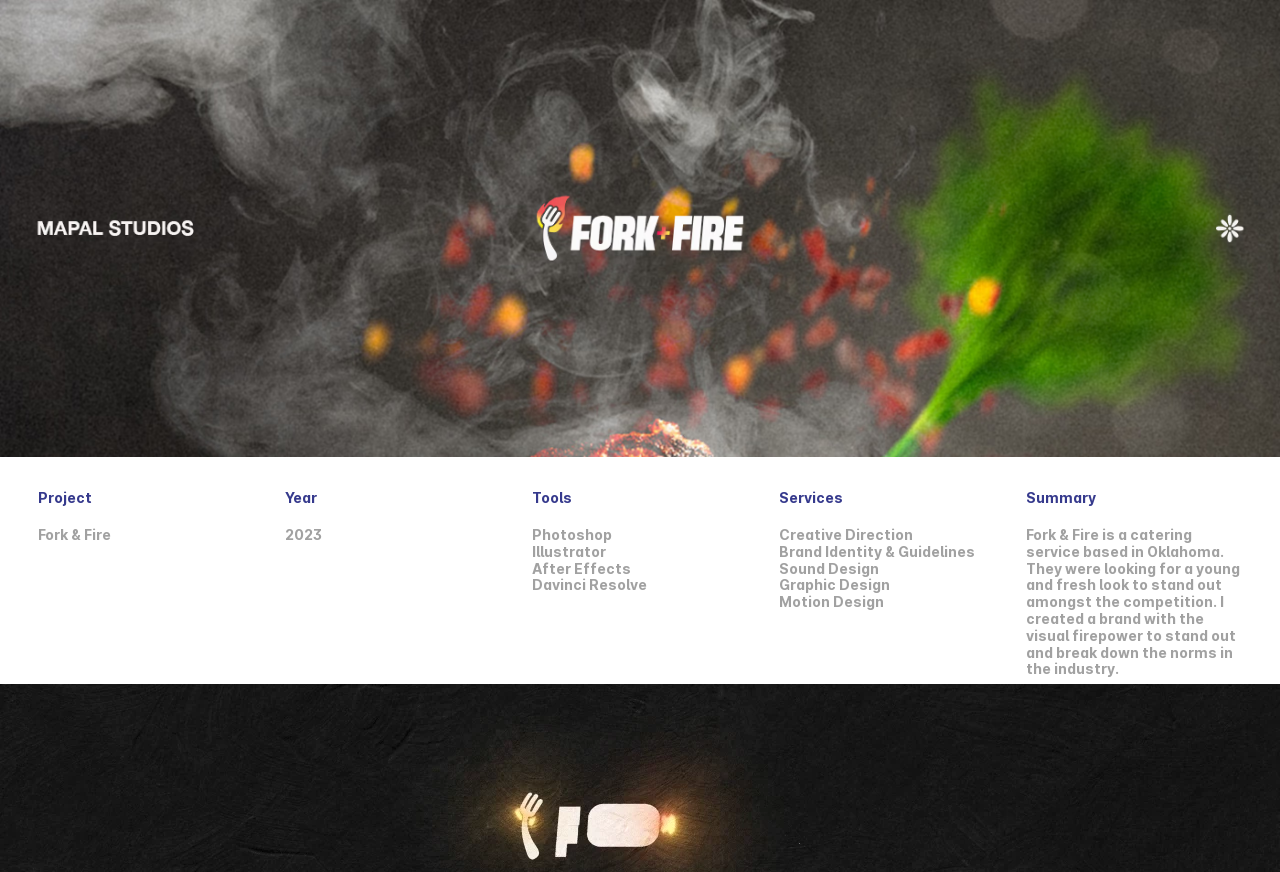Please provide a one-word or phrase answer to the question: 
What is the purpose of the brand created for Fork & Fire?

to stand out and break down norms